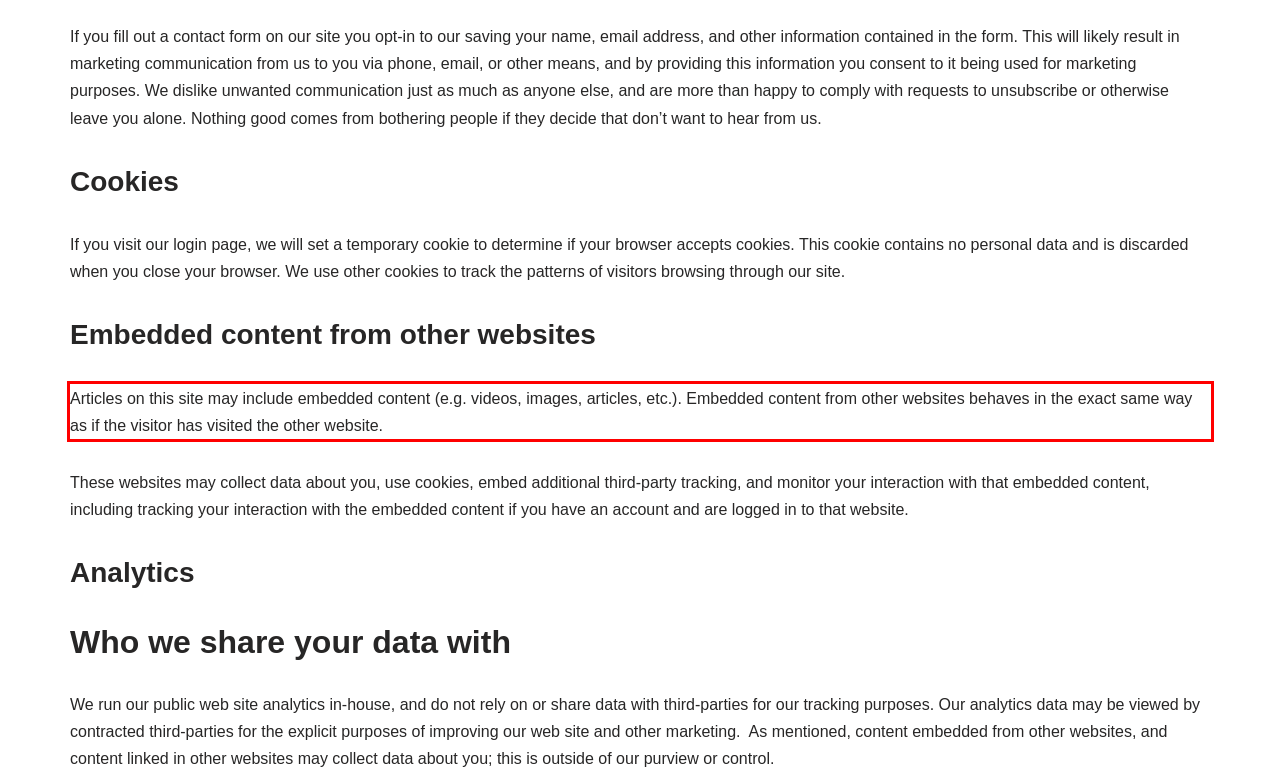Please take the screenshot of the webpage, find the red bounding box, and generate the text content that is within this red bounding box.

Articles on this site may include embedded content (e.g. videos, images, articles, etc.). Embedded content from other websites behaves in the exact same way as if the visitor has visited the other website.